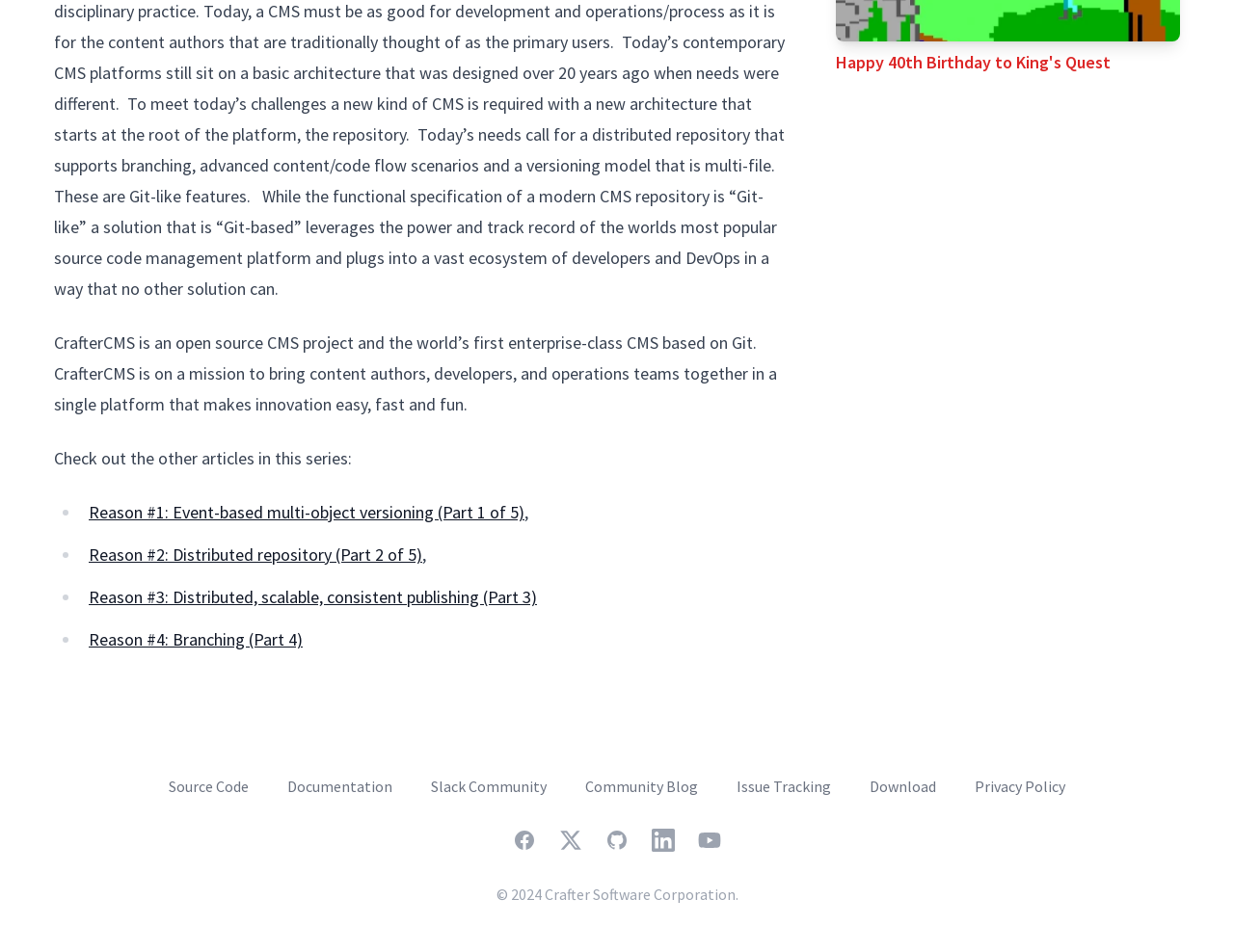Identify and provide the bounding box for the element described by: "Reason #4: Branching (Part 4)".

[0.072, 0.66, 0.245, 0.683]